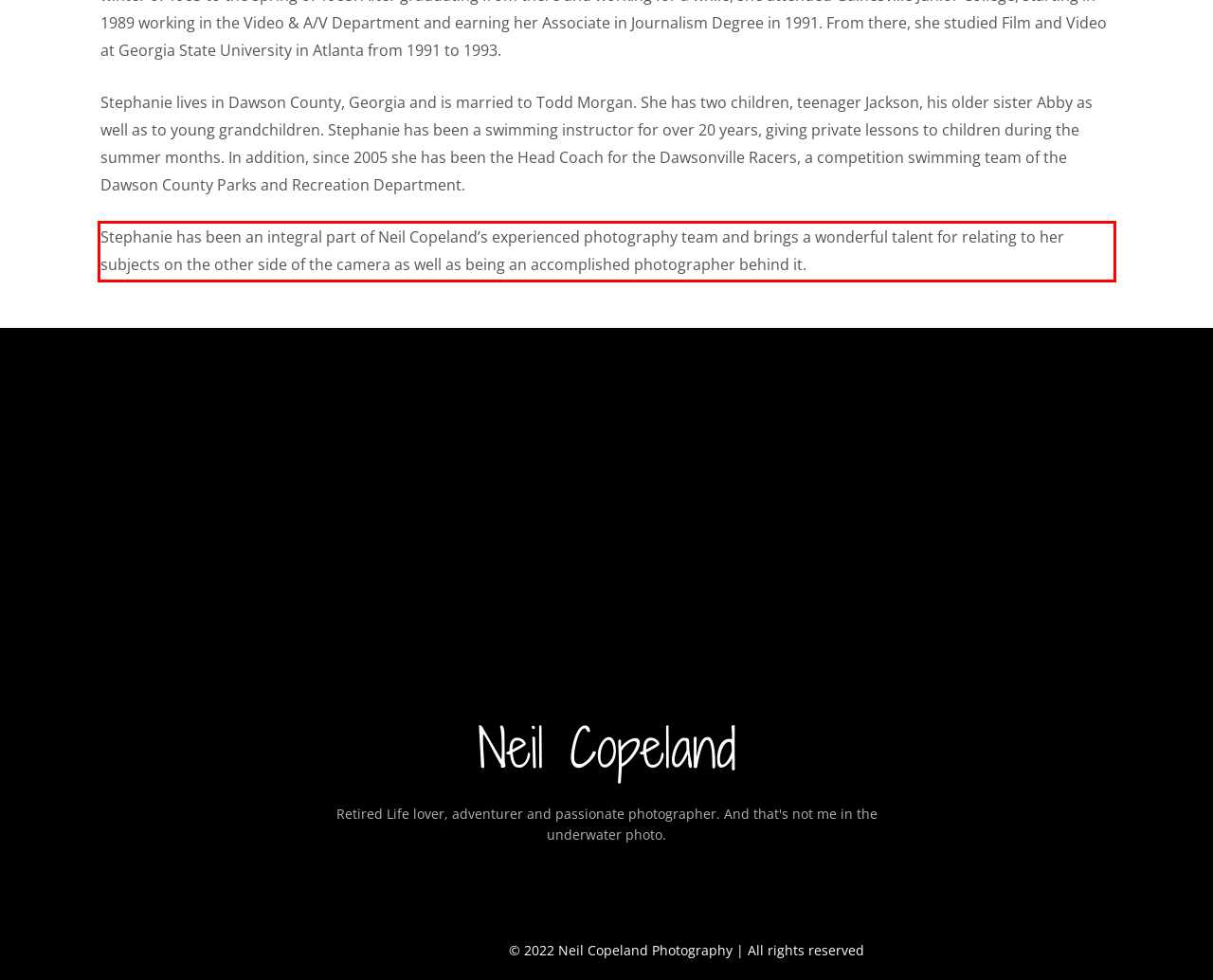There is a screenshot of a webpage with a red bounding box around a UI element. Please use OCR to extract the text within the red bounding box.

Stephanie has been an integral part of Neil Copeland’s experienced photography team and brings a wonderful talent for relating to her subjects on the other side of the camera as well as being an accomplished photographer behind it.